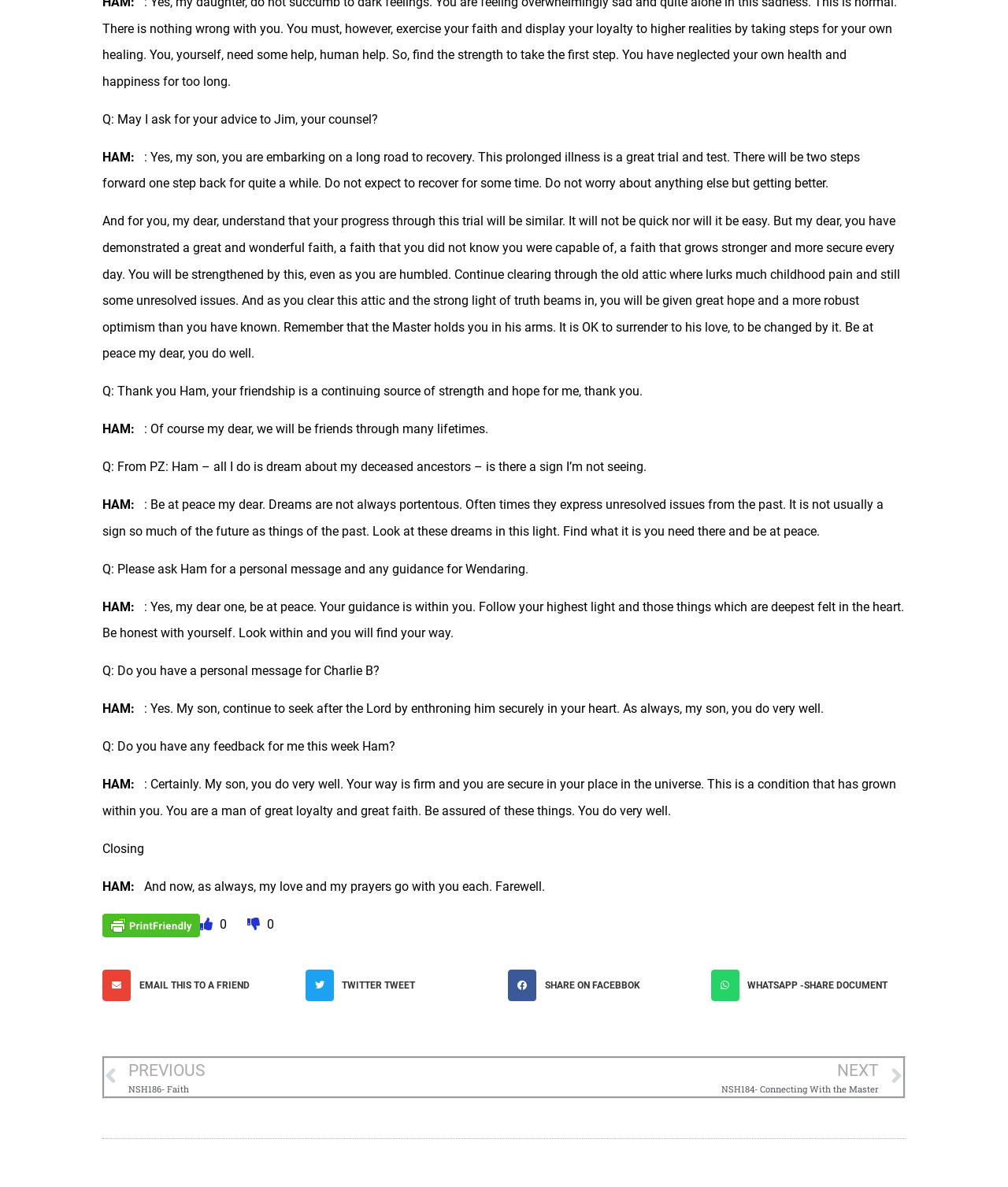Give a short answer using one word or phrase for the question:
How many social media sharing options are available?

4